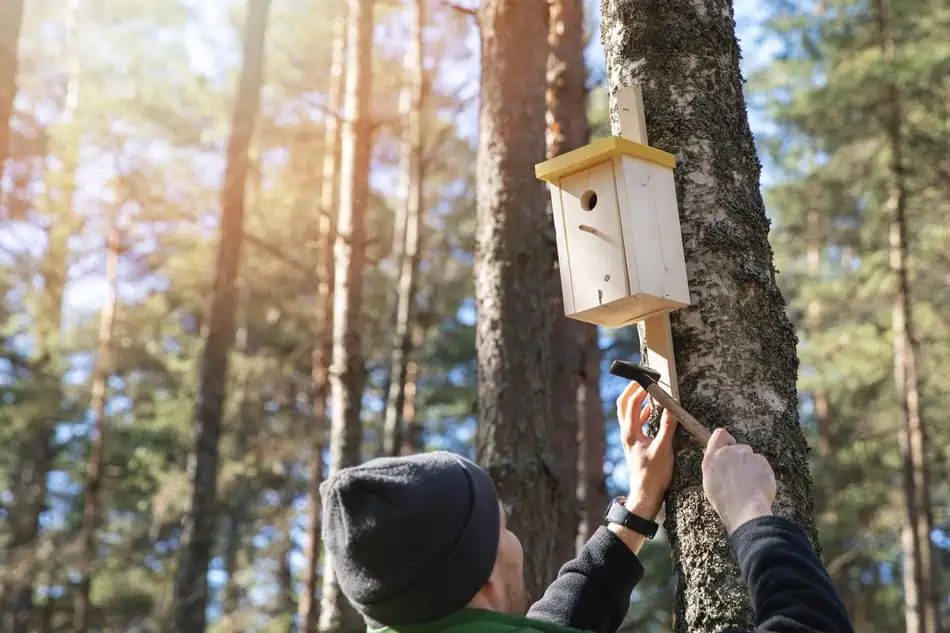Refer to the image and offer a detailed explanation in response to the question: What tool is the person holding?

The person in the image is holding a hammer, which is a necessary tool for finalizing the installation of the birdhouse on the tree trunk, demonstrating their commitment to creating a safe habitat for woodpeckers.